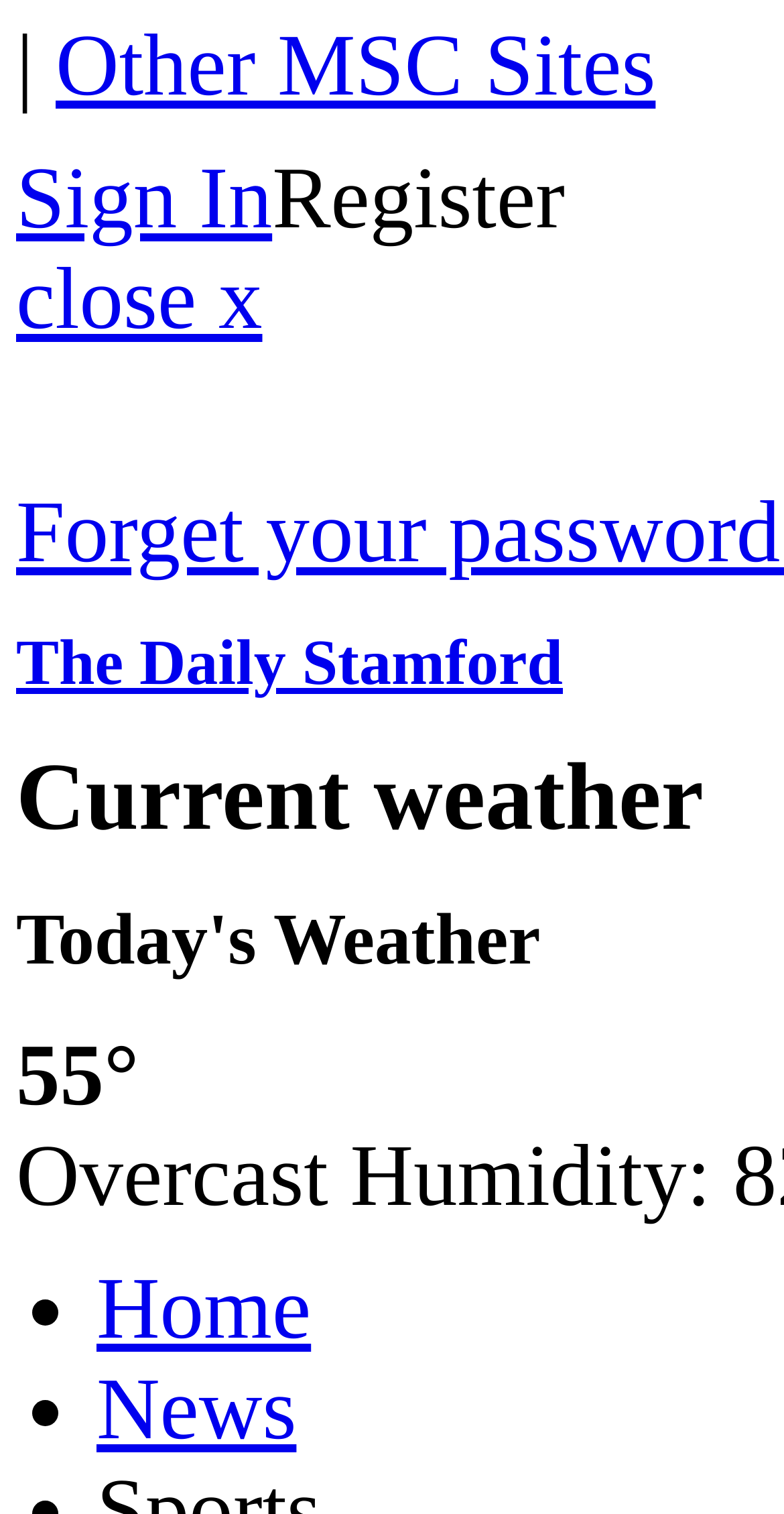What is the humidity?
Use the information from the image to give a detailed answer to the question.

I looked for an element that provides humidity information and found the StaticText element with the text 'Humidity:' at coordinates [0.446, 0.746, 0.935, 0.809]. However, the actual humidity value is not provided.